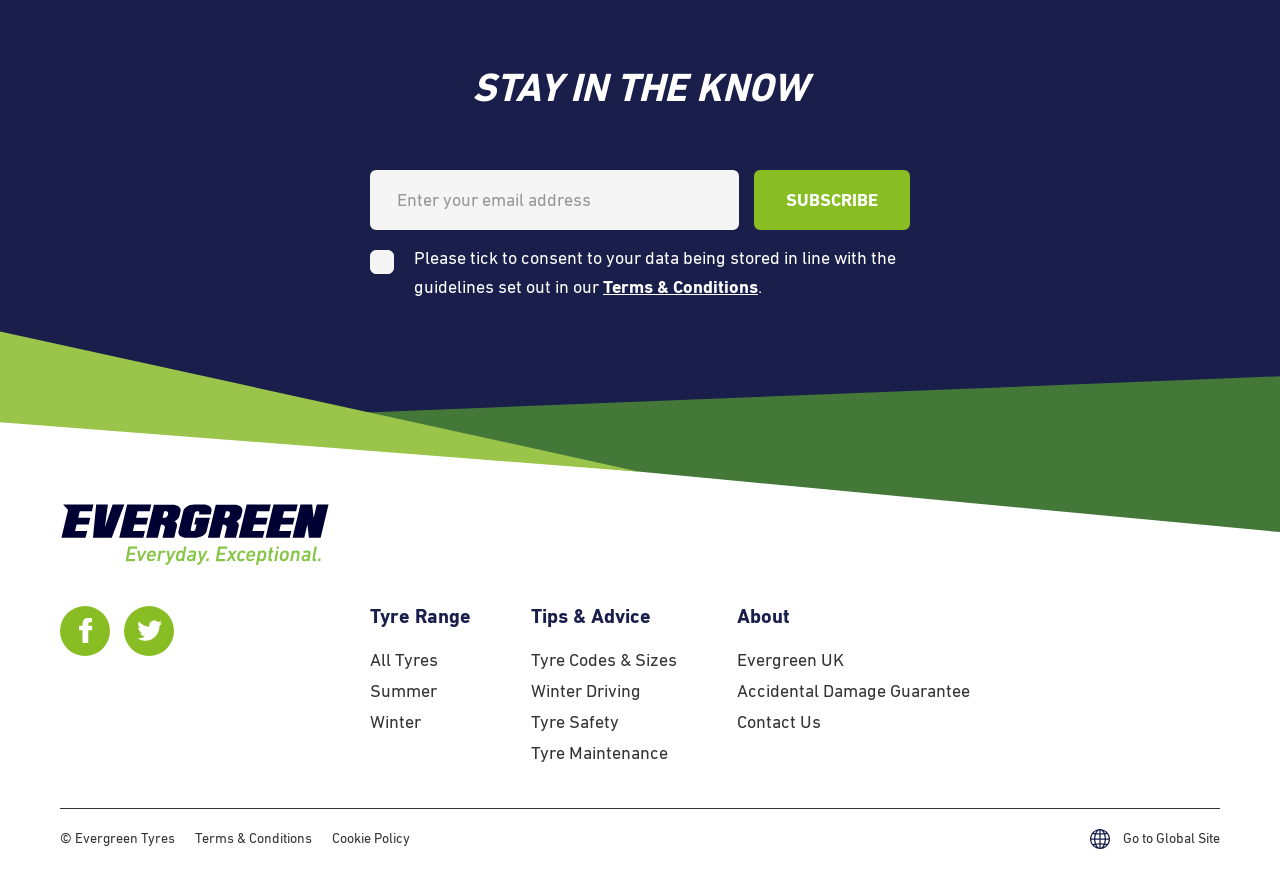Determine the bounding box coordinates for the element that should be clicked to follow this instruction: "Follow us on Facebook". The coordinates should be given as four float numbers between 0 and 1, in the format [left, top, right, bottom].

[0.047, 0.696, 0.086, 0.753]